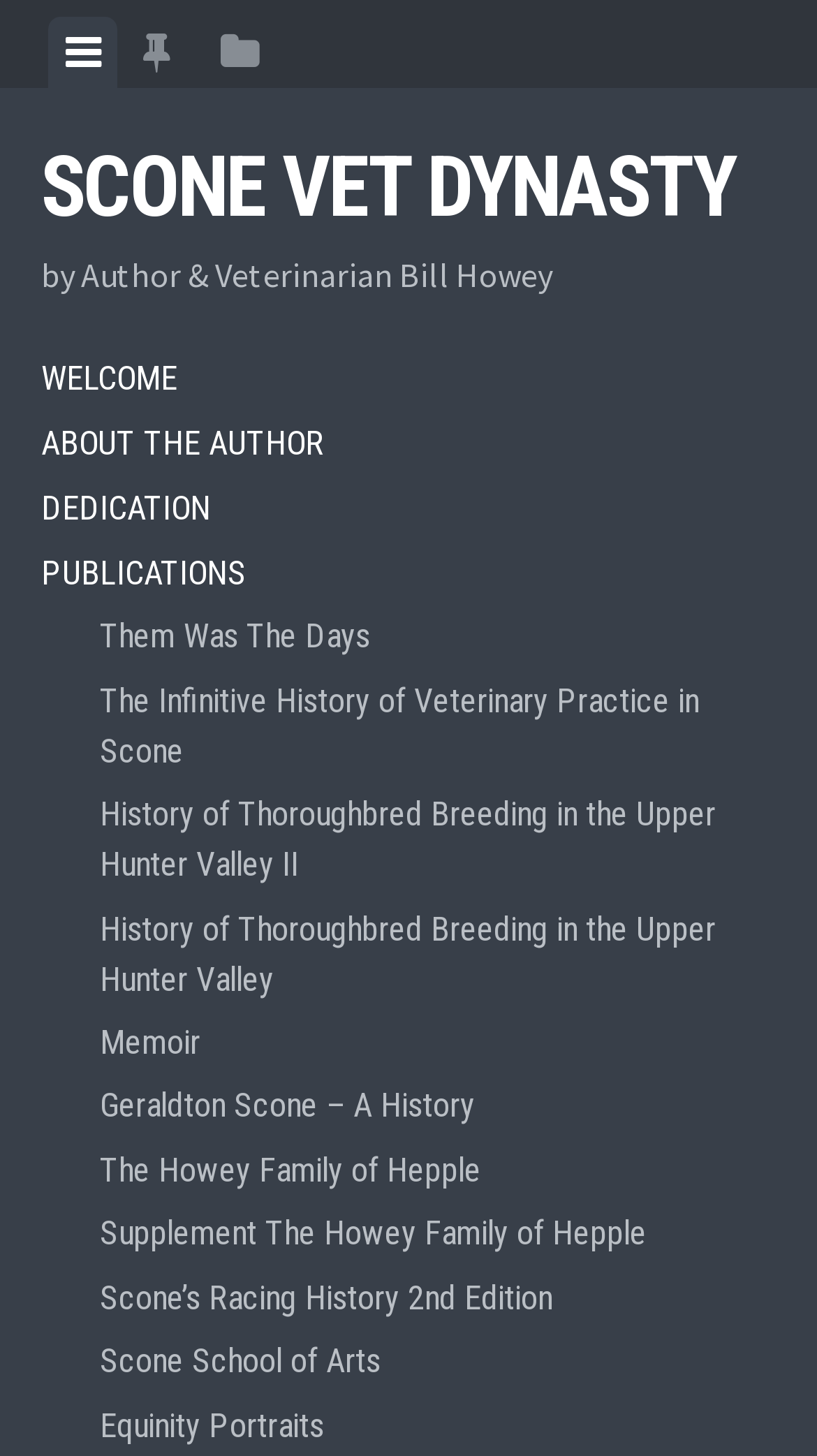Provide an in-depth caption for the elements present on the webpage.

This webpage is about Scone Vet Dynasty, with a focus on the author and veterinarian Bill Howey. At the top, there is a horizontal tab list with three tabs: "View menu", "View featured posts", and "View sidebar". The "View menu" tab is currently selected.

Below the tab list, there is a large heading that reads "SCONE VET DYNASTY", which is also a link. Underneath this heading, there is a smaller heading that reads "by Author & Veterinarian Bill Howey".

To the right of the headings, there are several links arranged vertically, including "WELCOME", "ABOUT THE AUTHOR", "DEDICATION", "PUBLICATIONS", and several book titles such as "Them Was The Days", "The Infinitive History of Veterinary Practice in Scone", and "Scone’s Racing History 2nd Edition". These links take up most of the page, with the book titles listed in a single column.